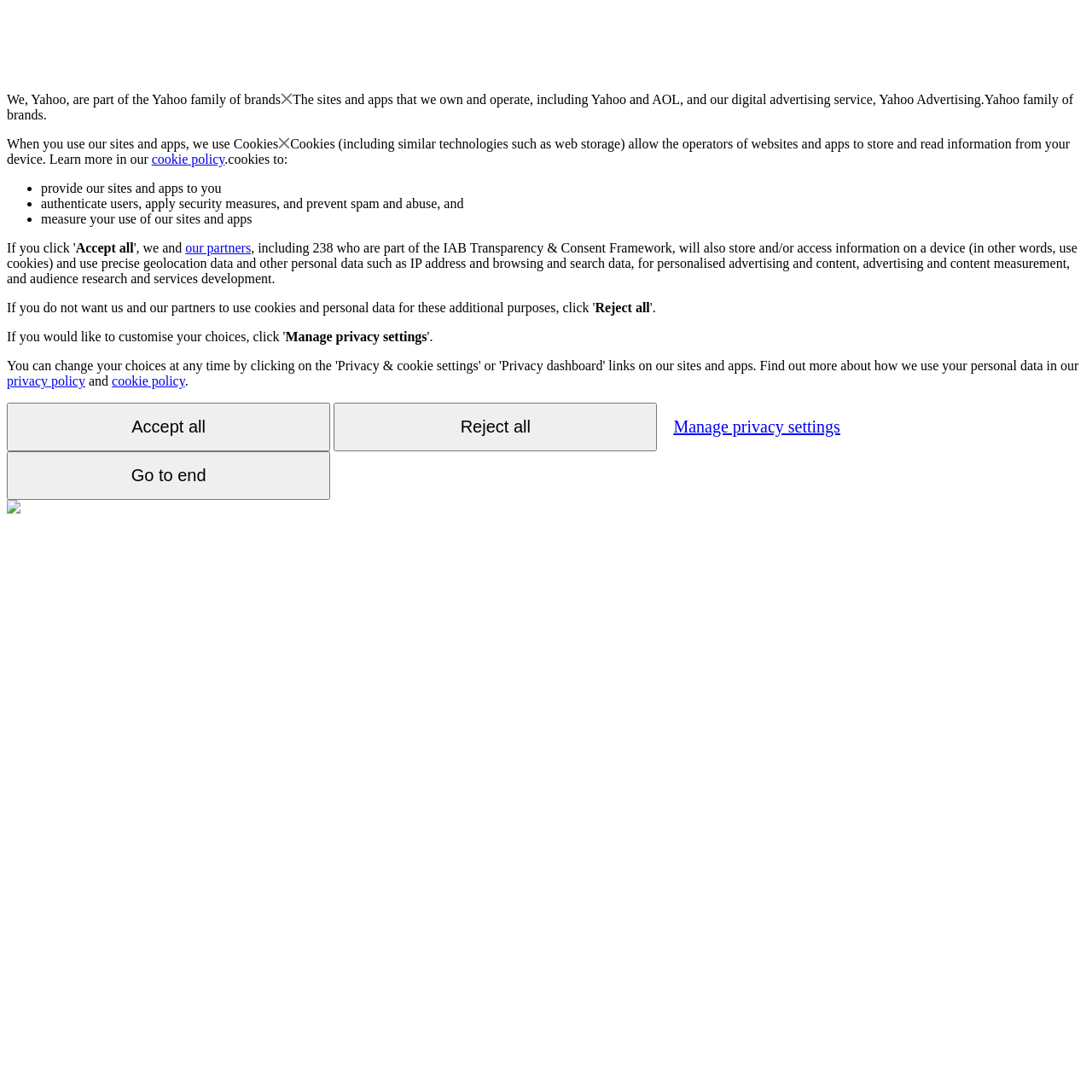Offer a meticulous caption that includes all visible features of the webpage.

The webpage appears to be a privacy policy or consent page for Yahoo. At the top, there is a brief introduction stating that Yahoo is part of the Yahoo family of brands. Below this, there is a section explaining how Yahoo uses cookies and other technologies to store and read information from devices. This section includes a link to the cookie policy.

The page then lists the purposes for which cookies are used, including providing sites and apps, authenticating users, applying security measures, and measuring site and app usage. Each of these points is marked with a bullet point.

Following this, there are three buttons: "Accept all", "Reject all", and "Manage privacy settings". The "Accept all" button is located near the top of the page, while the "Reject all" button is positioned below it. The "Manage privacy settings" button is located further down the page.

Additionally, there are links to the privacy policy and cookie policy, as well as a button labeled "Go to end" at the bottom of the page. There is also a small image at the bottom left corner of the page, although its contents are not specified.